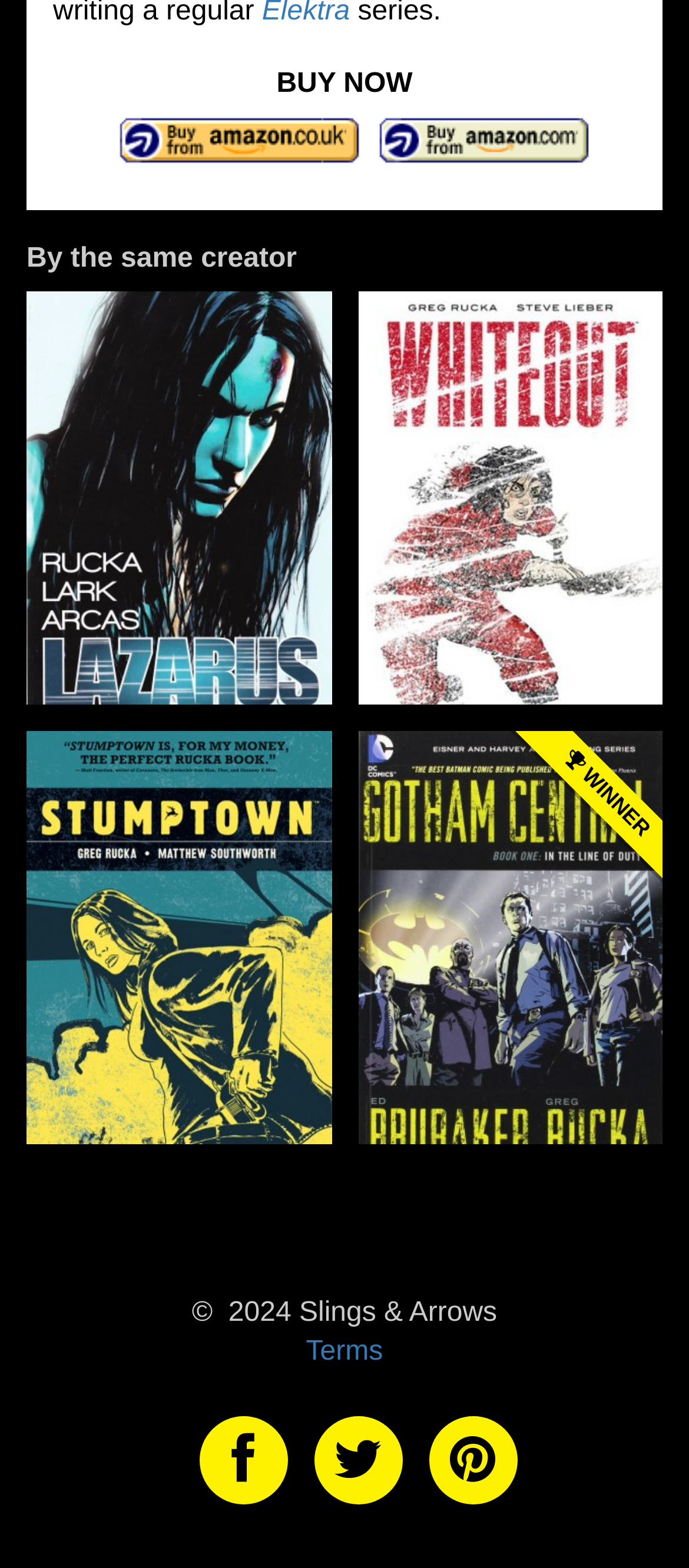Find the bounding box coordinates of the area that needs to be clicked in order to achieve the following instruction: "Follow 'The slings and arrows' on Facebook". The coordinates should be specified as four float numbers between 0 and 1, i.e., [left, top, right, bottom].

[0.288, 0.904, 0.417, 0.96]